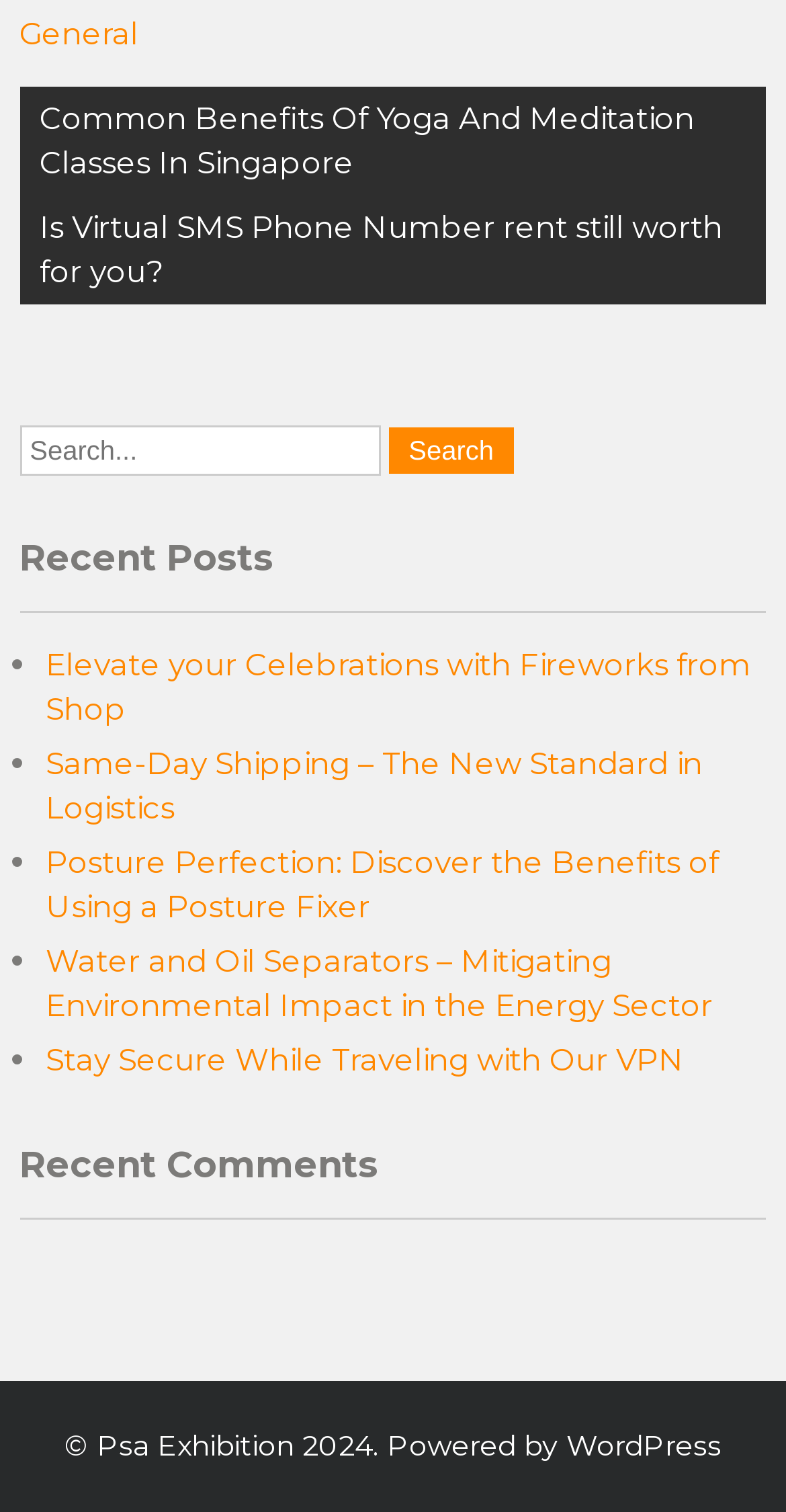Please identify the bounding box coordinates of the element's region that I should click in order to complete the following instruction: "View 'Recent Posts'". The bounding box coordinates consist of four float numbers between 0 and 1, i.e., [left, top, right, bottom].

[0.025, 0.355, 0.975, 0.406]